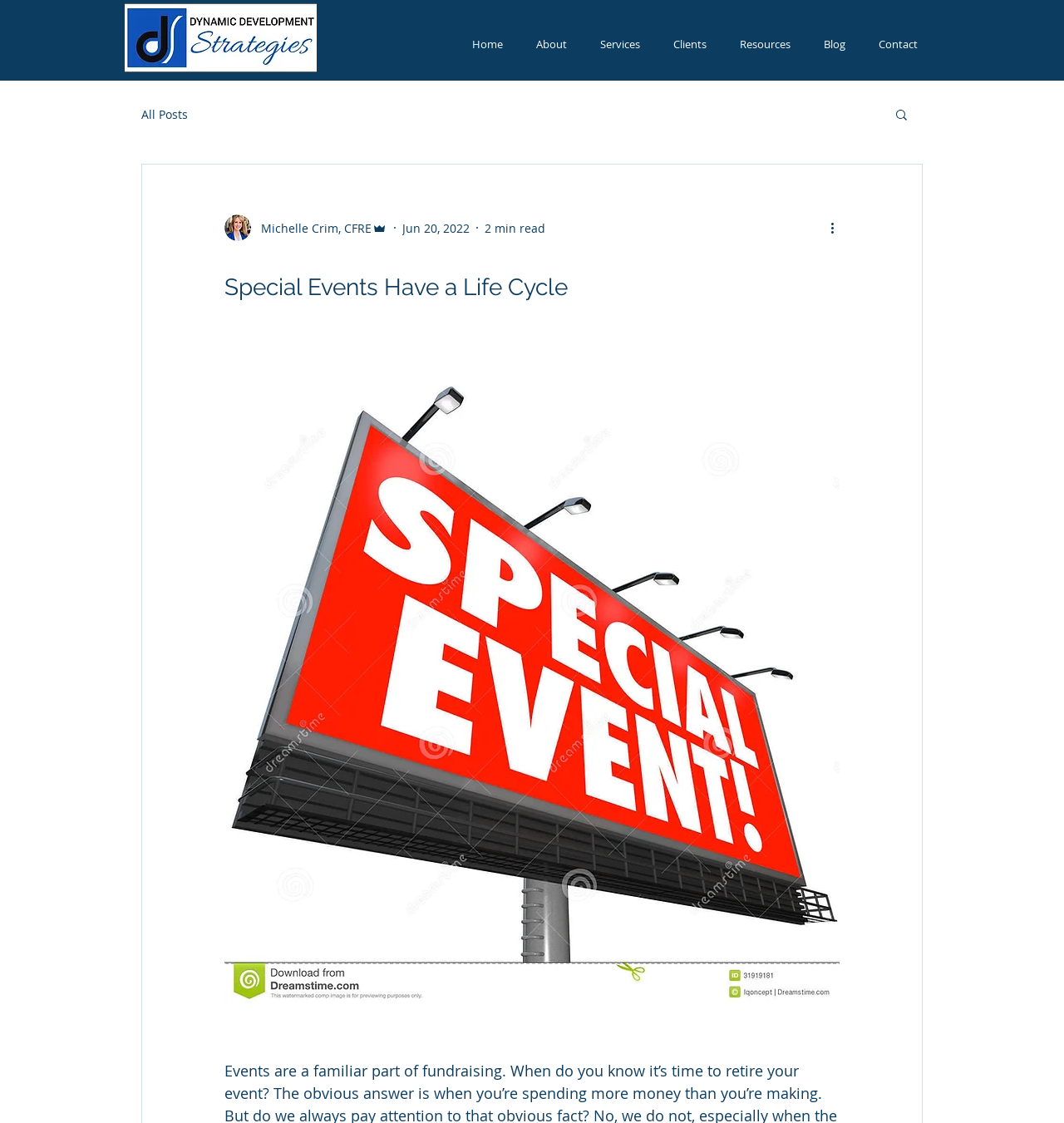Please identify the bounding box coordinates of the clickable region that I should interact with to perform the following instruction: "search for something". The coordinates should be expressed as four float numbers between 0 and 1, i.e., [left, top, right, bottom].

[0.84, 0.095, 0.855, 0.111]